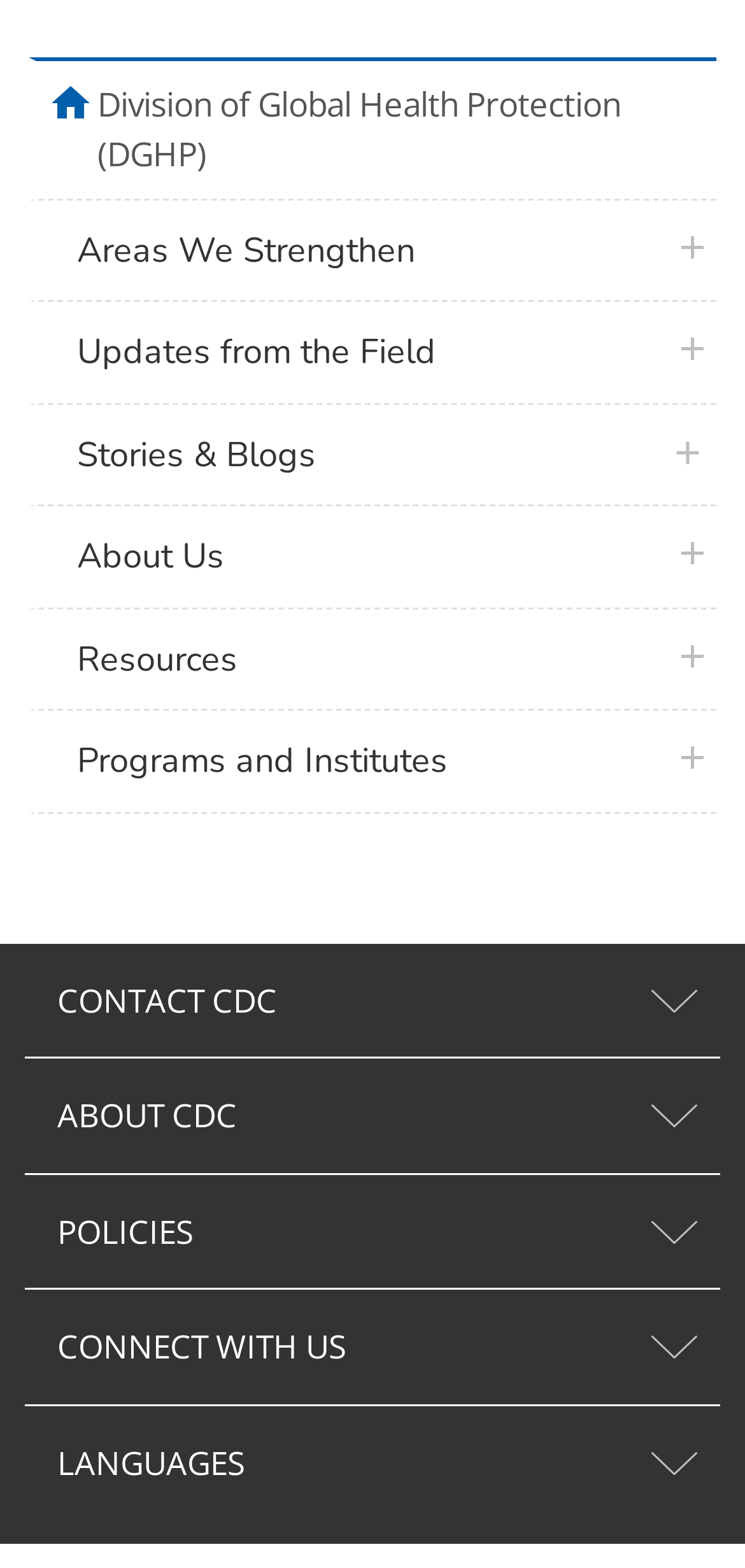Find the bounding box coordinates of the element to click in order to complete the given instruction: "view Division of Global Health Protection."

[0.131, 0.051, 0.941, 0.114]